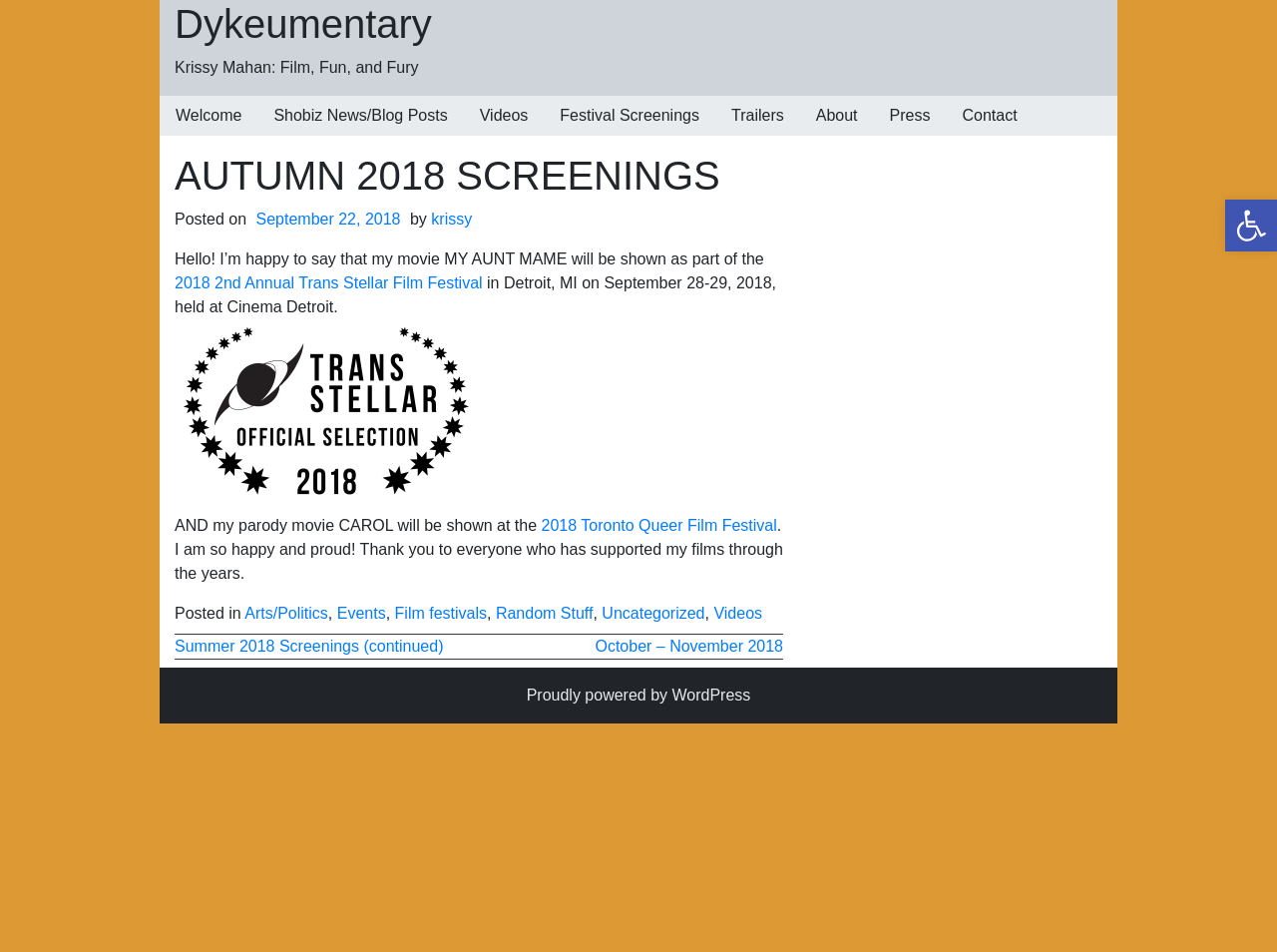What is the name of the film festival mentioned in the article?
Answer the question with a single word or phrase derived from the image.

Trans Stellar Film Festival